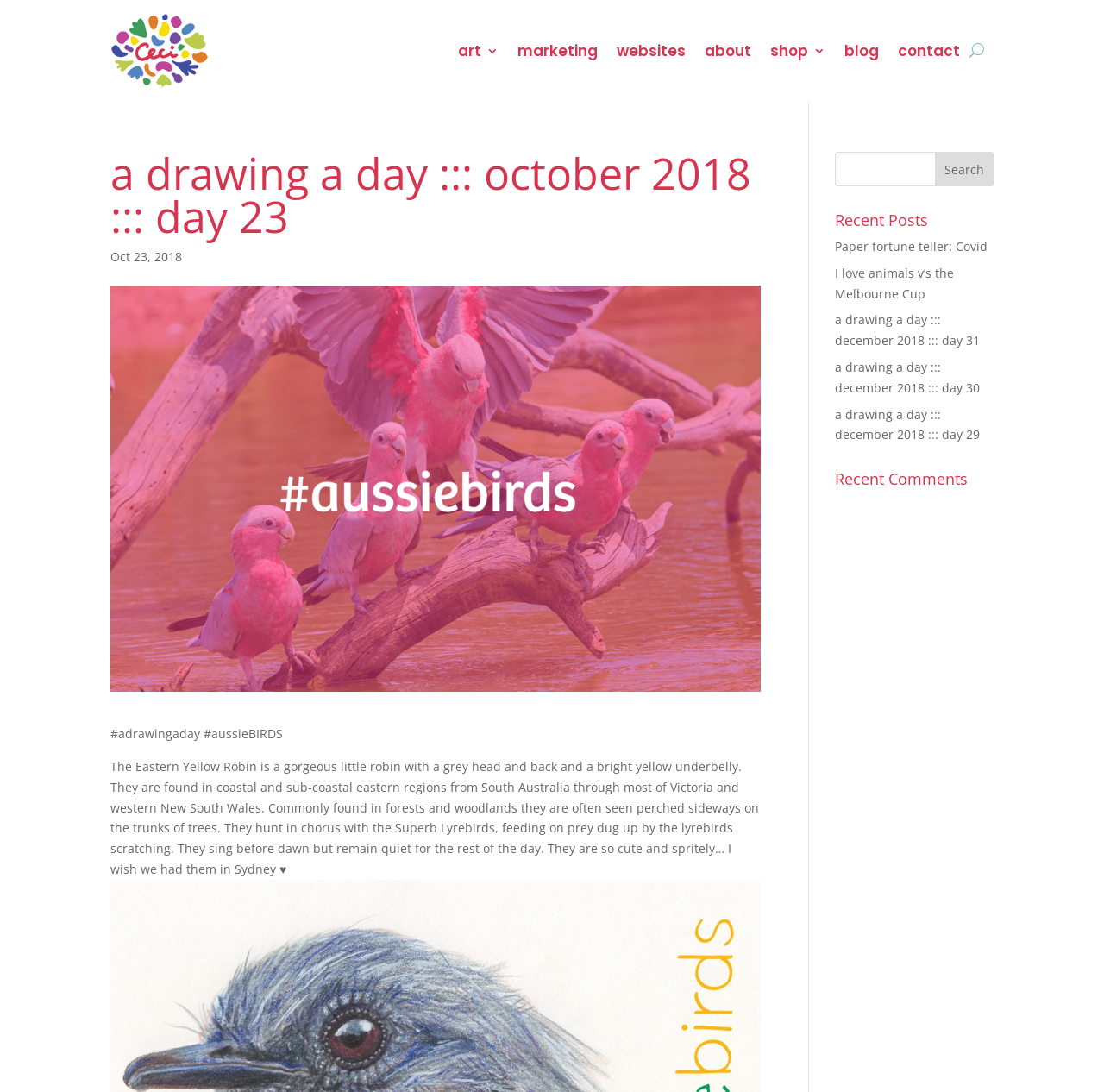Offer a detailed account of what is visible on the webpage.

This webpage appears to be a blog post about a drawing of an Eastern Yellow Robin, a type of bird. At the top of the page, there is a navigation menu with links to various sections of the website, including "art 3", "marketing", "websites", "about", "shop 3", "blog", and "contact". 

Below the navigation menu, there is a heading that reads "a drawing a day ::: october 2018 ::: day 23". Next to this heading is a button with the label "U". 

On the left side of the page, there is a section that displays the date "Oct 23, 2018" and a series of hashtags "#adrawingaday #aussieBIRDS". Below this section, there is a block of text that describes the Eastern Yellow Robin, including its physical characteristics, habitat, and behavior. 

To the right of the text block, there is a search bar with a textbox and a "Search" button. Above the search bar, there is a heading that reads "Recent Posts", followed by a list of links to other blog posts. 

Further down the page, there is another heading that reads "Recent Comments", but it does not appear to have any associated content.